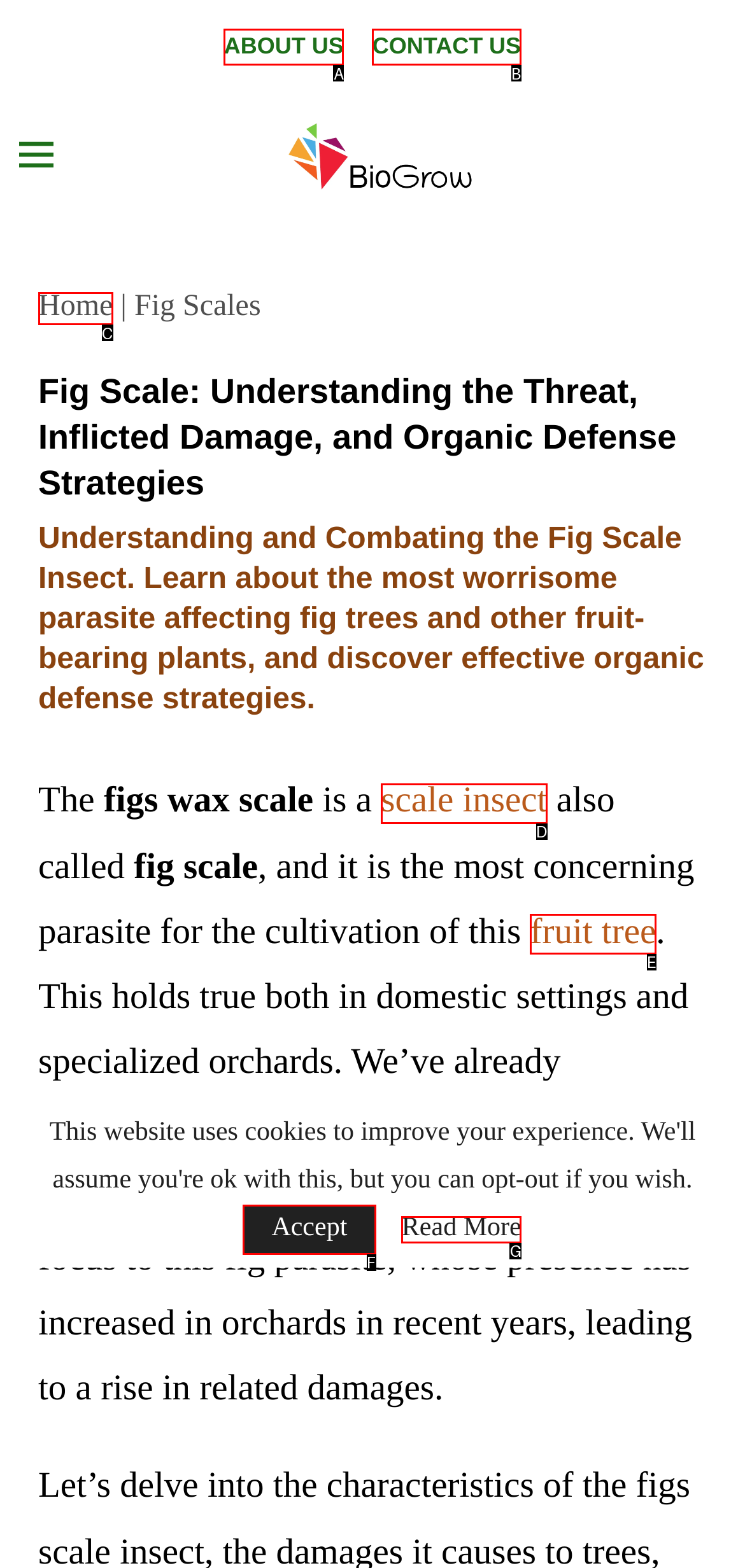Which UI element matches this description: fruit tree?
Reply with the letter of the correct option directly.

E